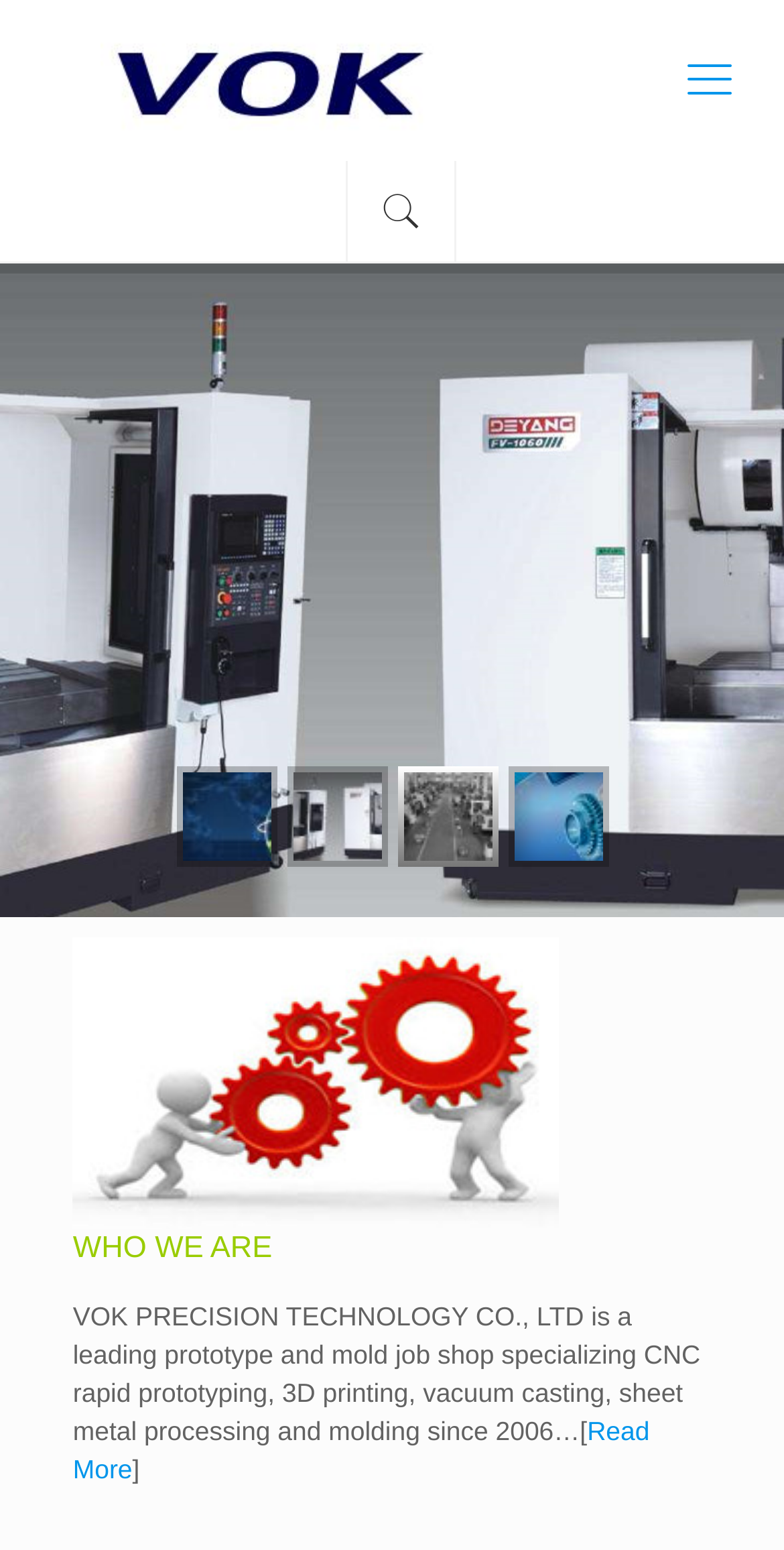Look at the image and write a detailed answer to the question: 
What type of image is displayed on the webpage?

I identified the image as the company logo by its location at the top of the webpage and its description as 'vok-logo-250x90', which suggests that it is the logo of the company VOK.